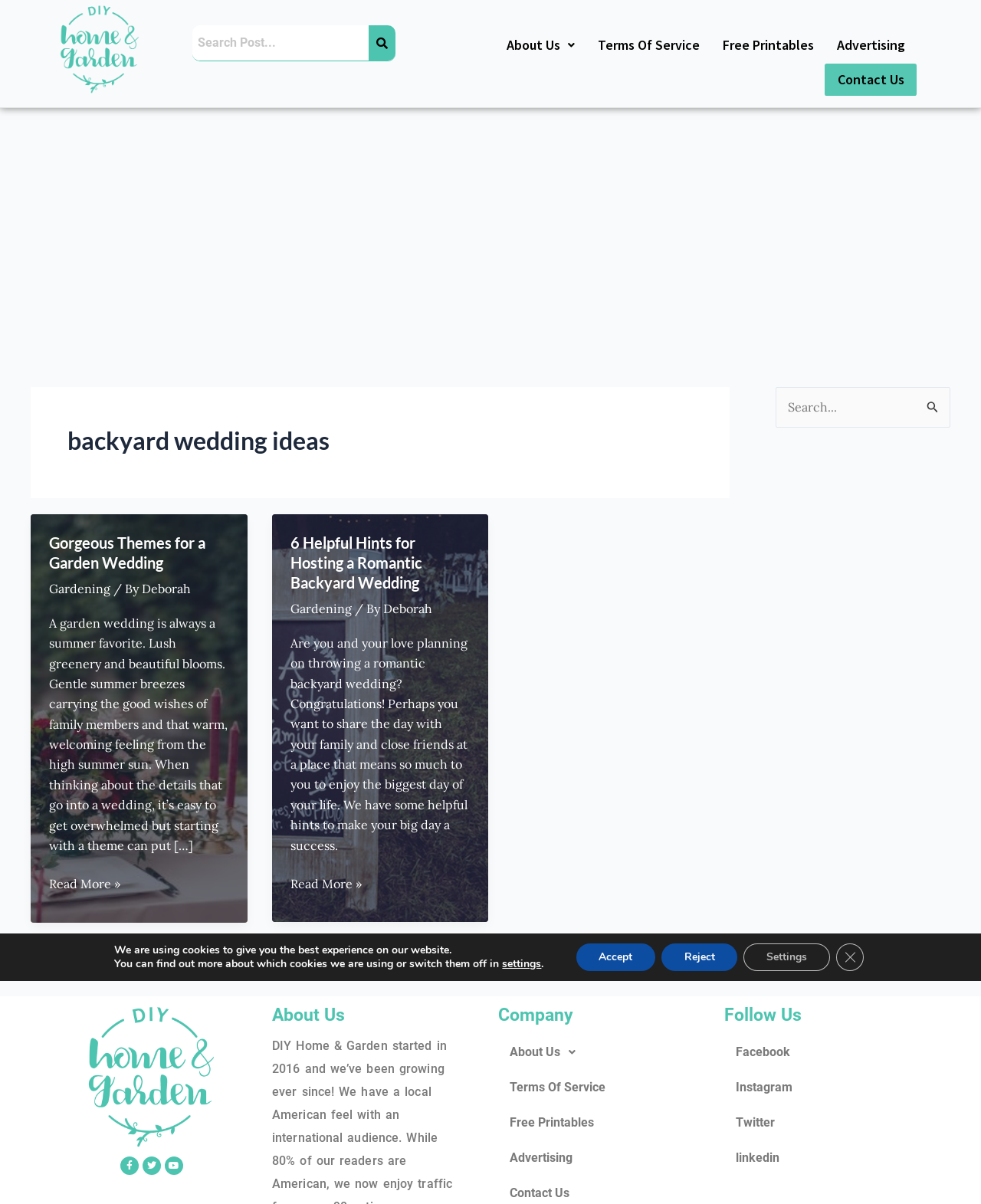Please provide a one-word or phrase answer to the question: 
What is the theme of the first article on this webpage?

Garden wedding